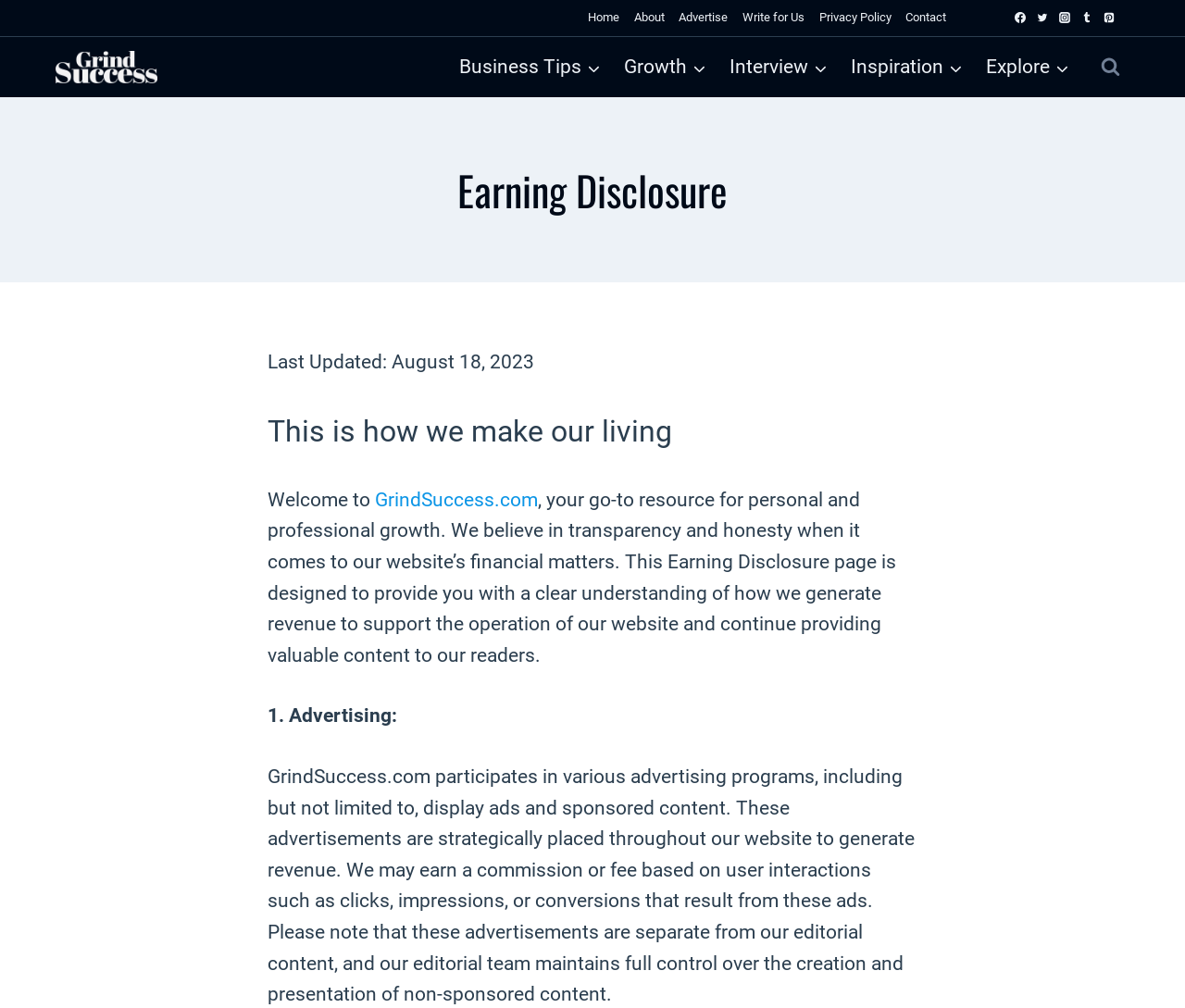How many sections are there in the Earning Disclosure?
Carefully analyze the image and provide a detailed answer to the question.

I counted the number of sections in the Earning Disclosure by looking at the headings and paragraphs, which are the introduction and the section about advertising.